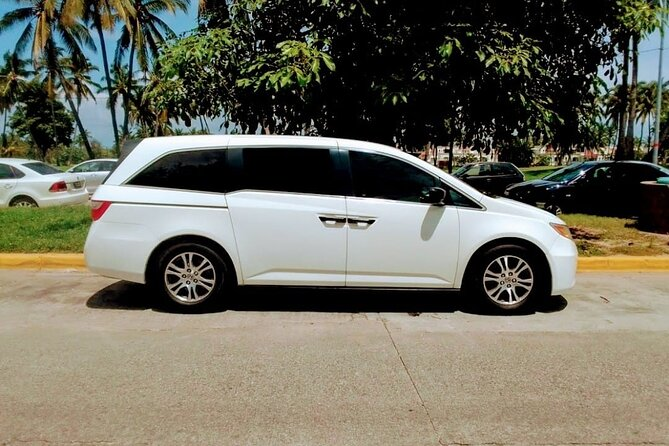Please answer the following question using a single word or phrase: 
What is the focus of the service?

convenience